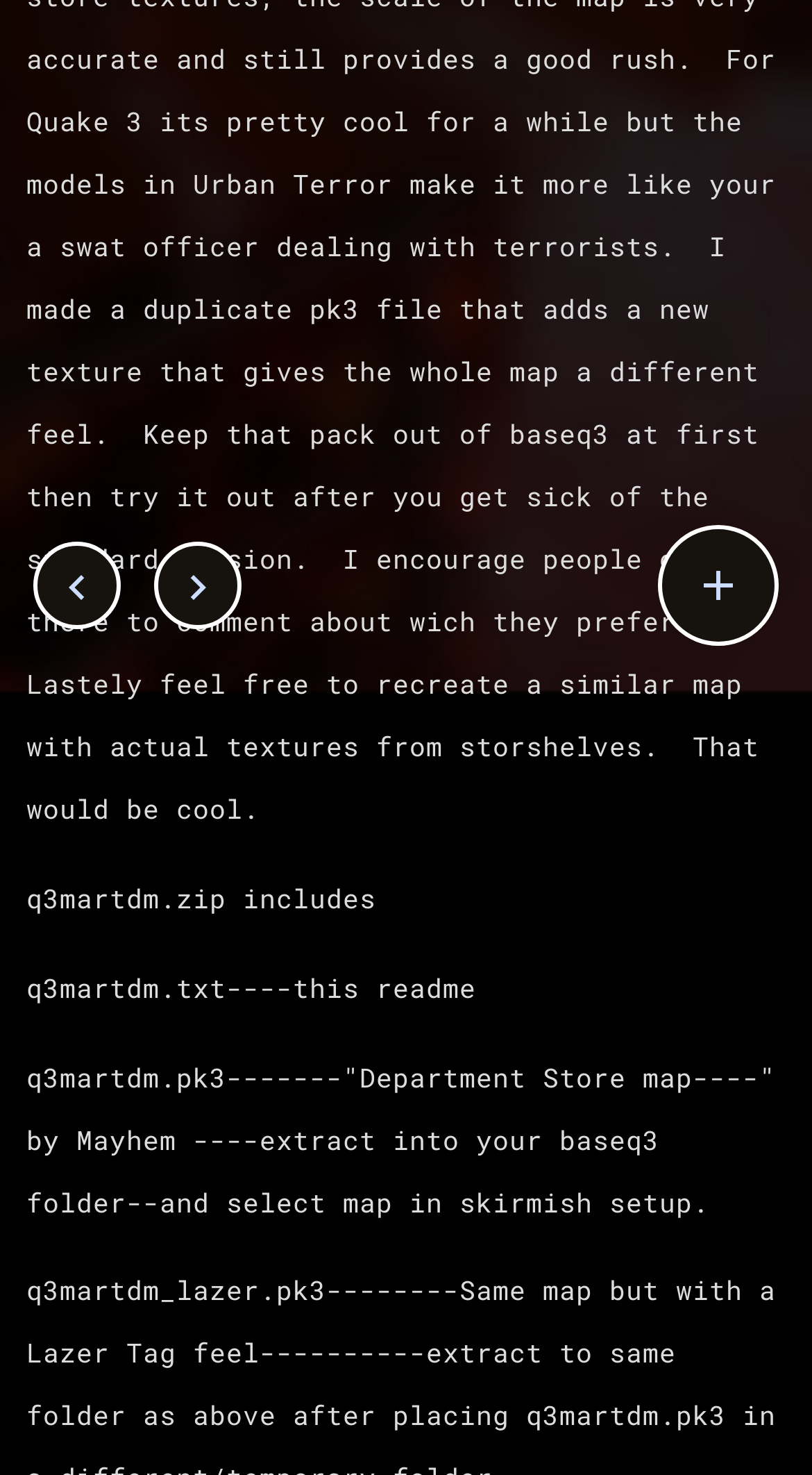Highlight the bounding box of the UI element that corresponds to this description: "".

[0.815, 0.359, 0.954, 0.435]